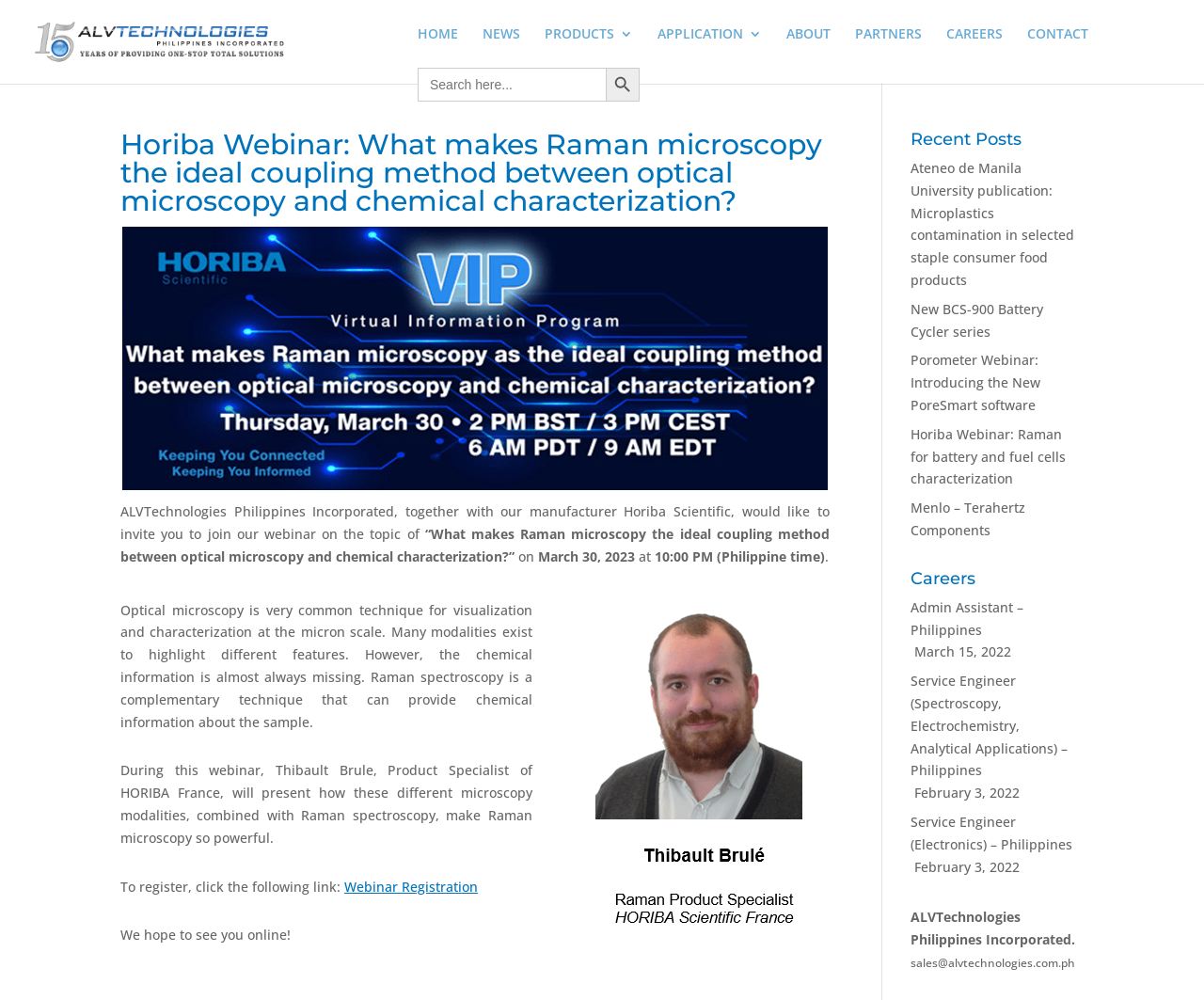Please specify the bounding box coordinates of the clickable region to carry out the following instruction: "Browse Cosmetics". The coordinates should be four float numbers between 0 and 1, in the format [left, top, right, bottom].

None